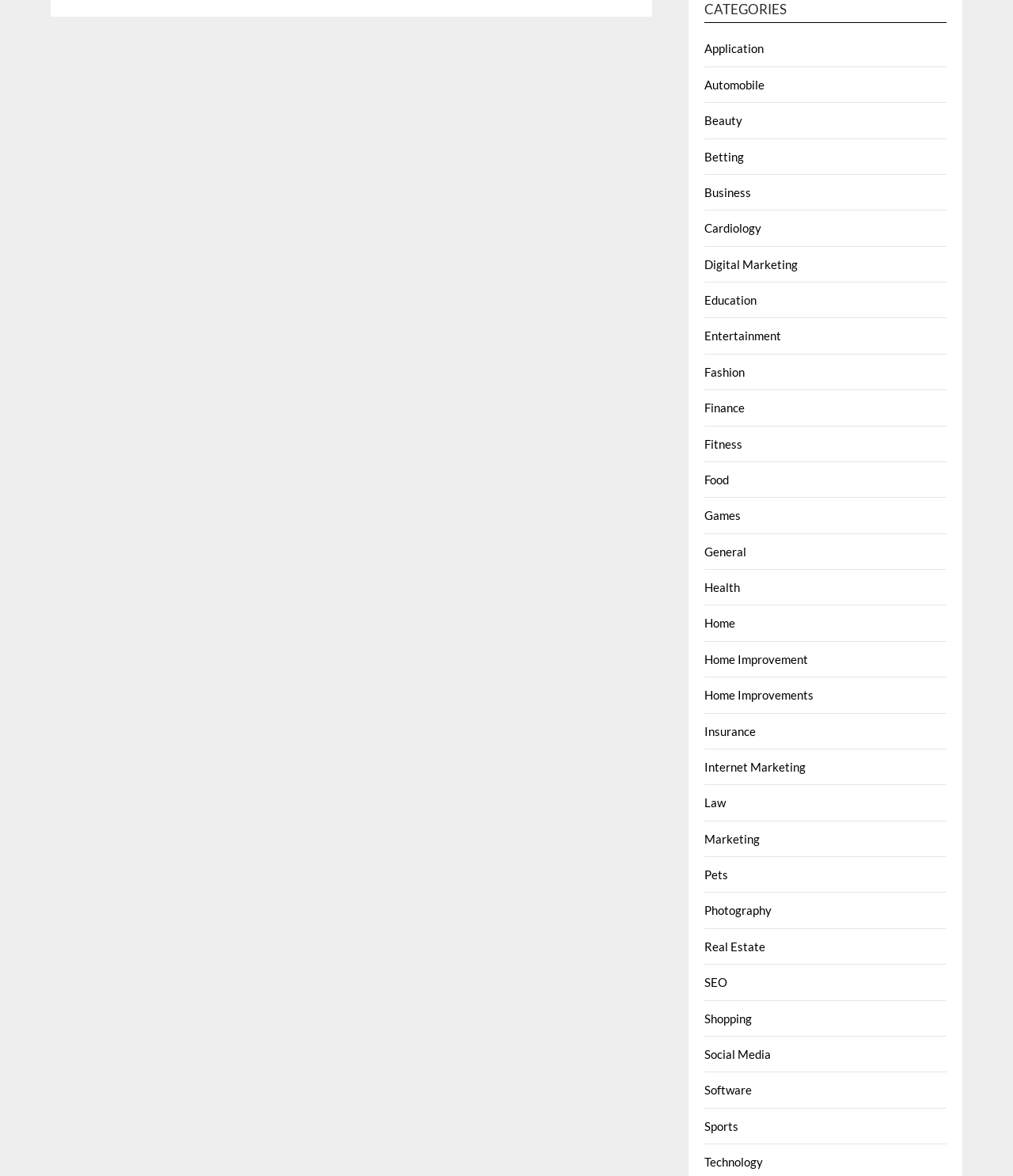Determine the bounding box coordinates of the clickable element to achieve the following action: 'Explore the 'Digital Marketing' link'. Provide the coordinates as four float values between 0 and 1, formatted as [left, top, right, bottom].

[0.696, 0.218, 0.788, 0.231]